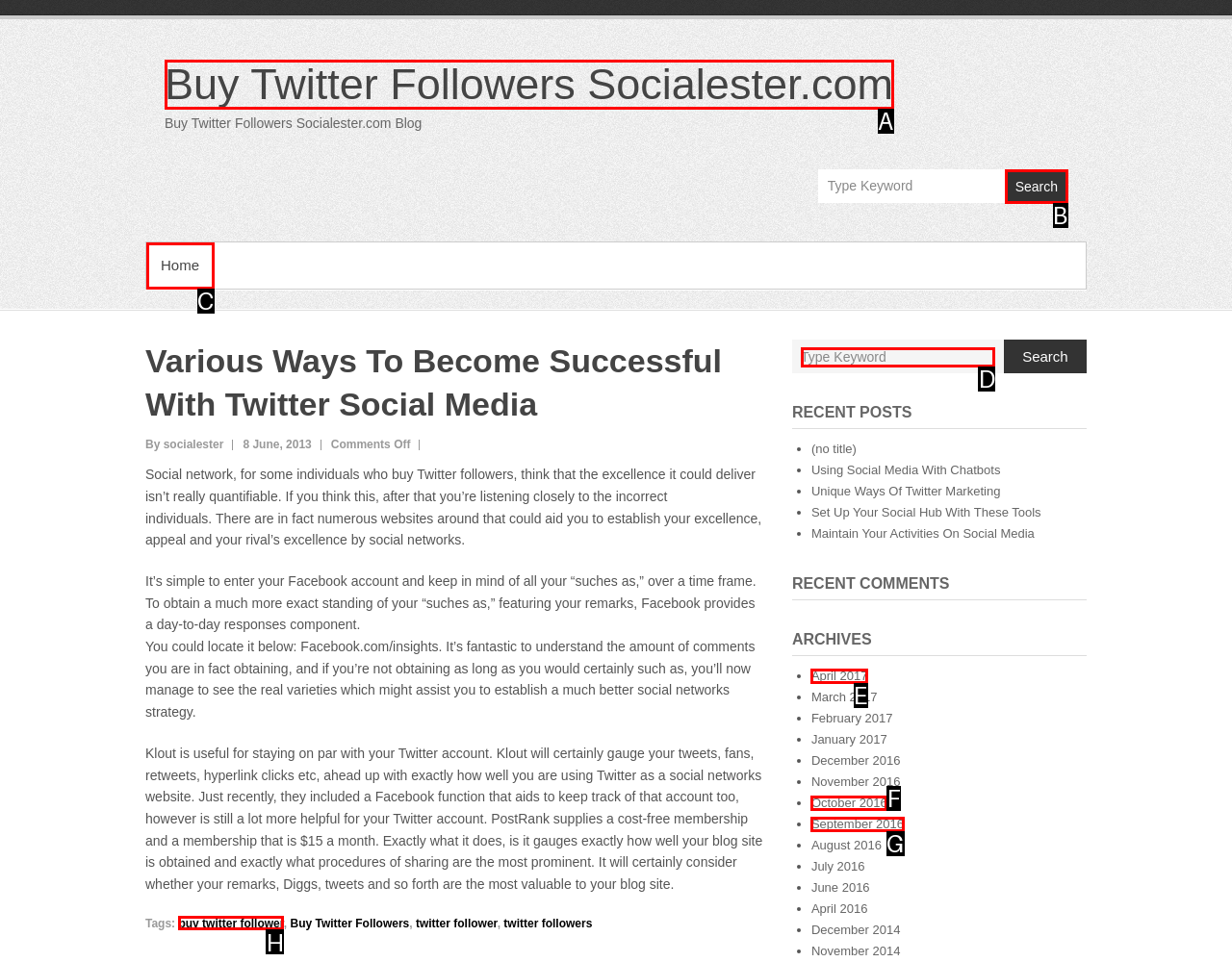Please indicate which HTML element to click in order to fulfill the following task: Contact via phone Respond with the letter of the chosen option.

None